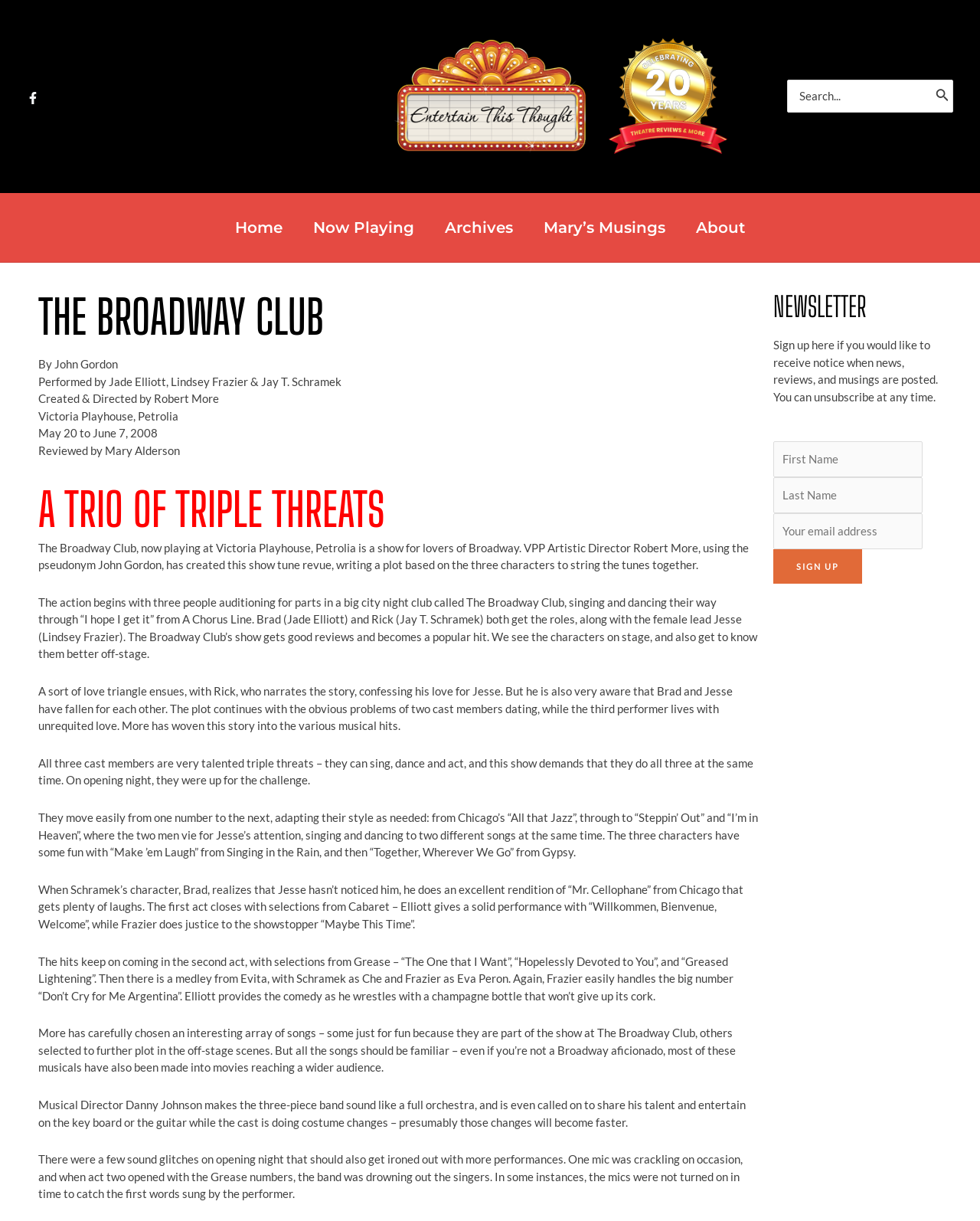What is the name of the club?
Provide a concise answer using a single word or phrase based on the image.

The Broadway Club